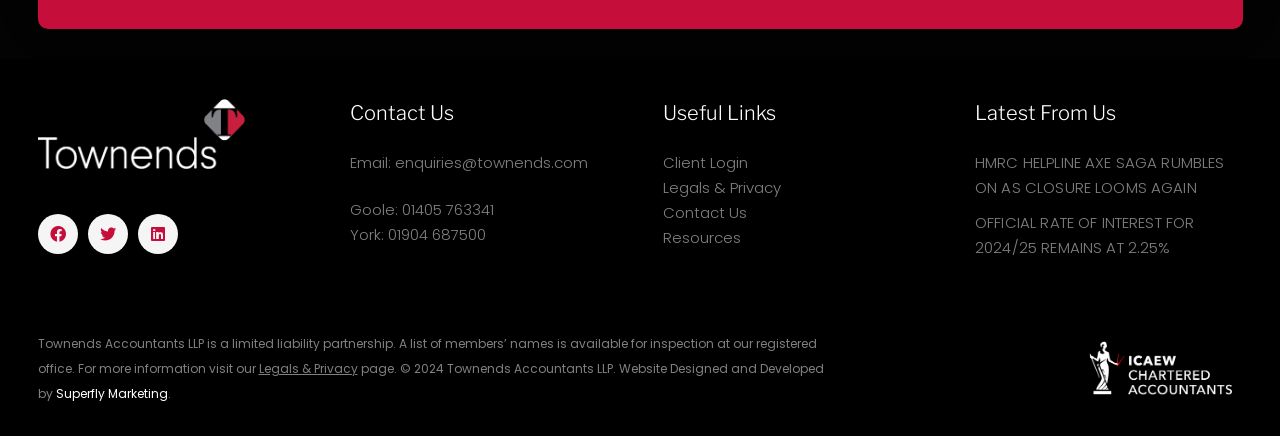Provide a single word or phrase to answer the given question: 
How many social media links are available?

3